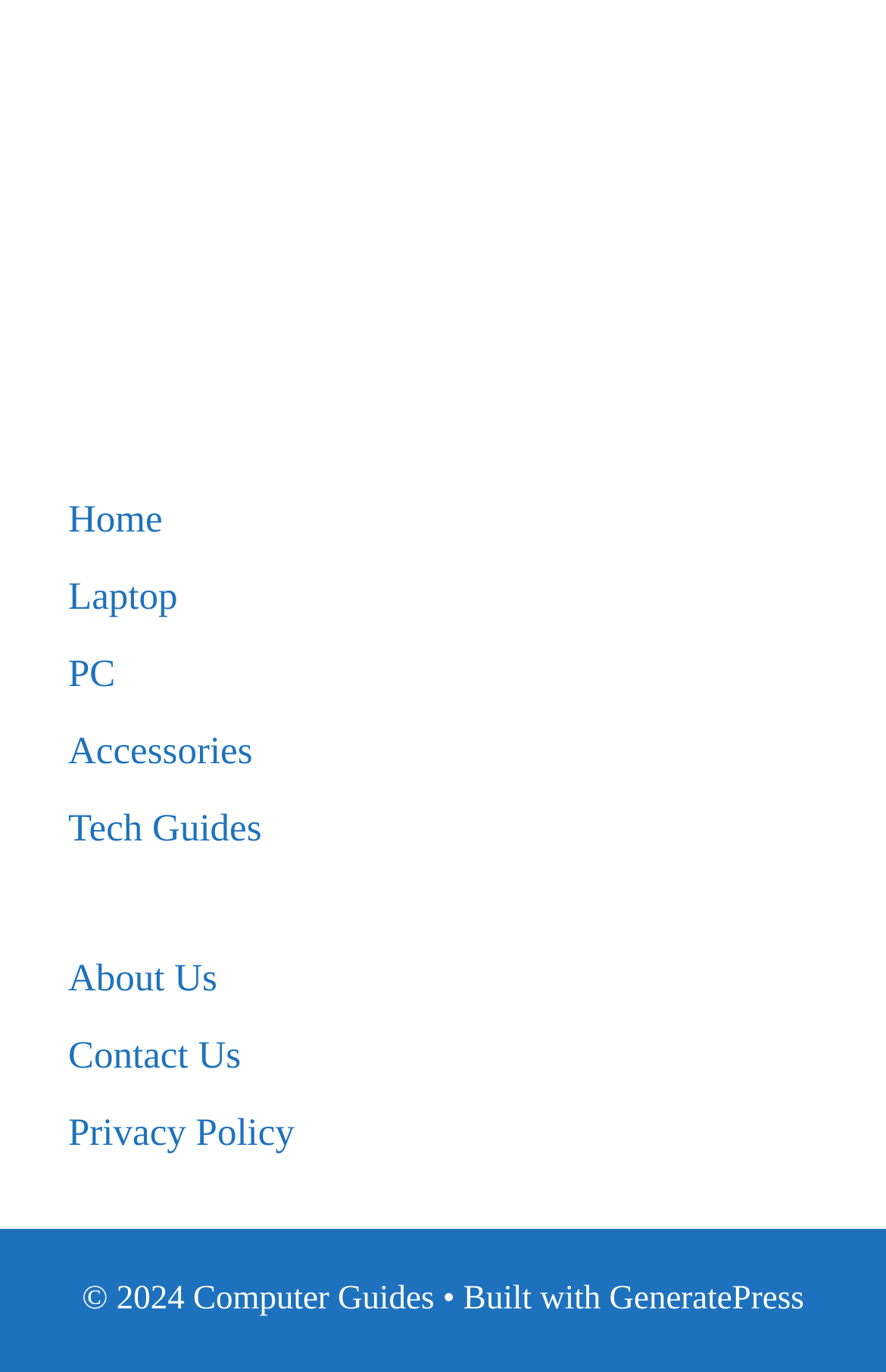Provide the bounding box coordinates for the UI element that is described as: "Contact Us".

[0.077, 0.753, 0.272, 0.784]